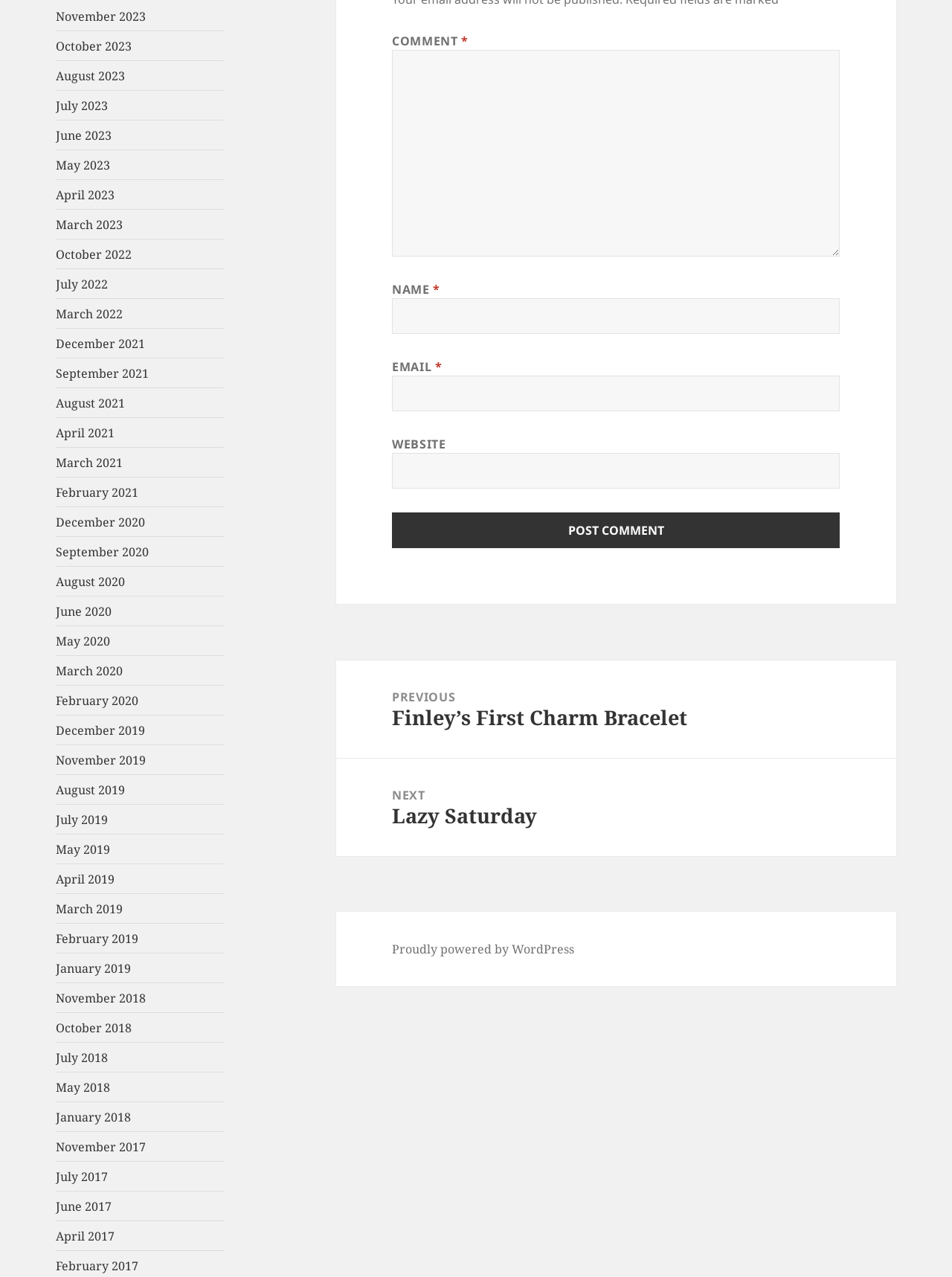What is the navigation section for?
Using the image as a reference, answer the question in detail.

The navigation section contains links to 'Previous post' and 'Next post', indicating that its purpose is to allow users to navigate between different posts.